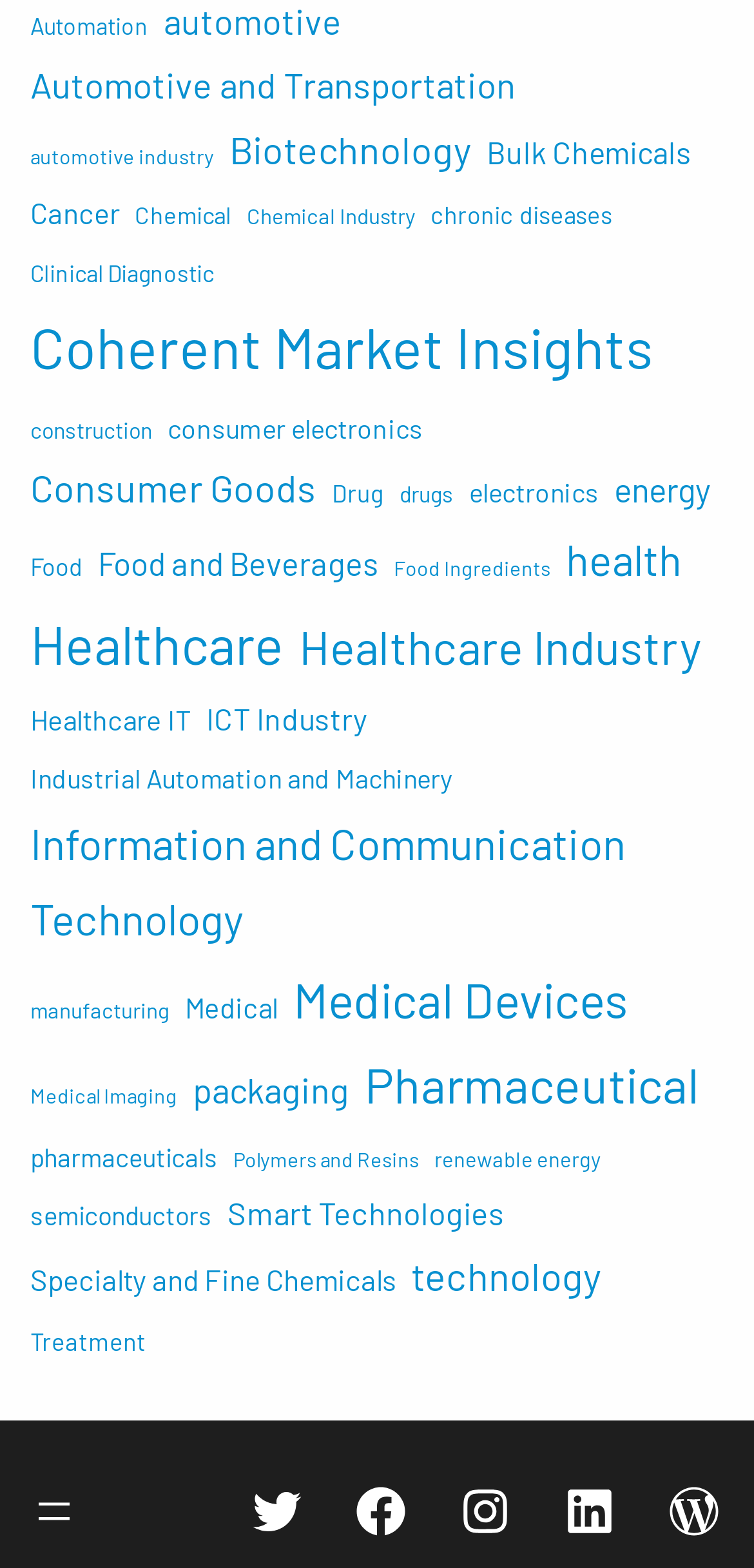Using the elements shown in the image, answer the question comprehensively: How many social media links are at the bottom of the page?

At the bottom of the page, I counted 5 social media links, which are 'Twitter', 'Facebook', 'Instagram', 'LinkedIn', and 'WordPress'.